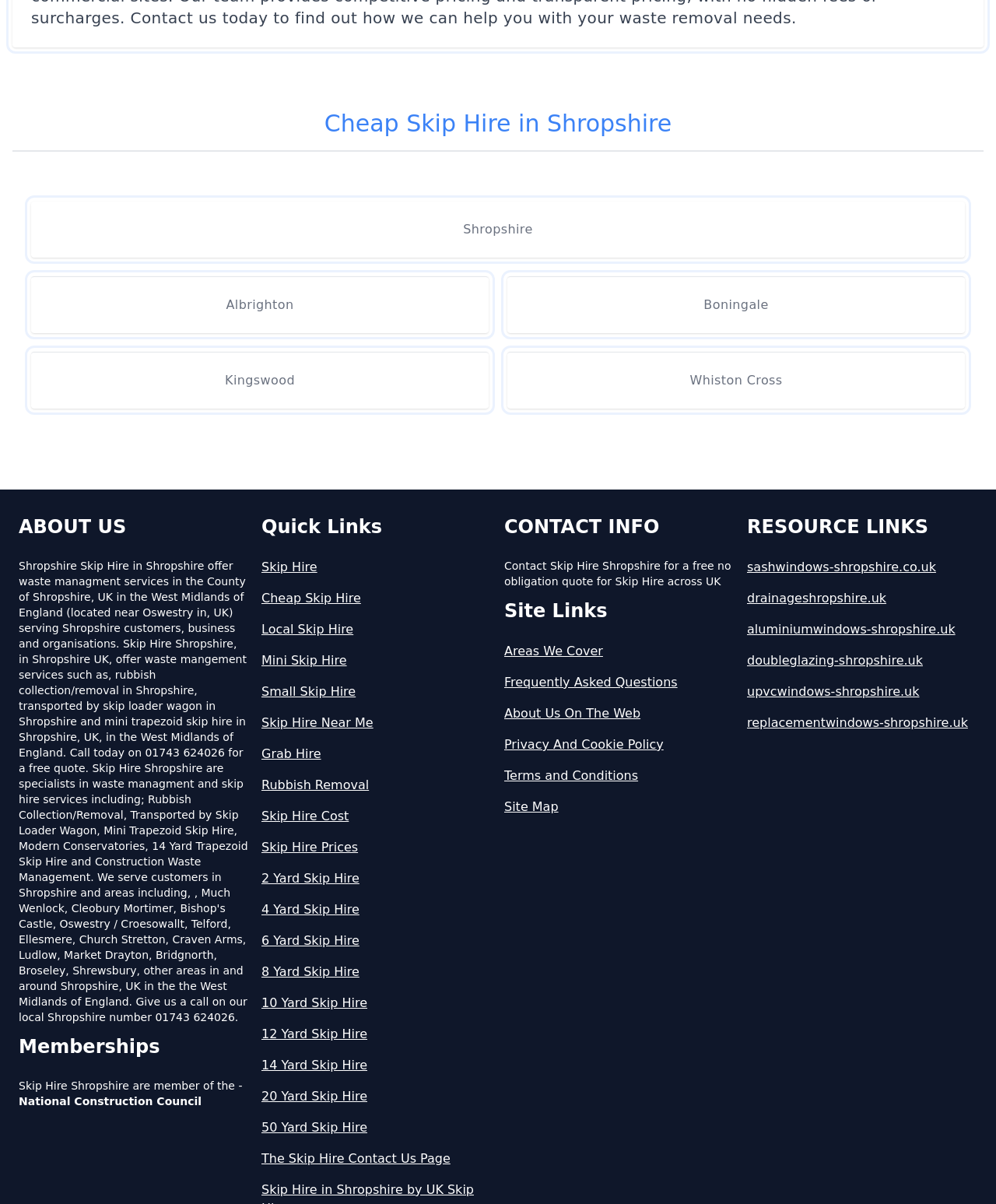Please identify the bounding box coordinates of the clickable element to fulfill the following instruction: "Click on the 'Shropshire' link". The coordinates should be four float numbers between 0 and 1, i.e., [left, top, right, bottom].

[0.031, 0.167, 0.969, 0.214]